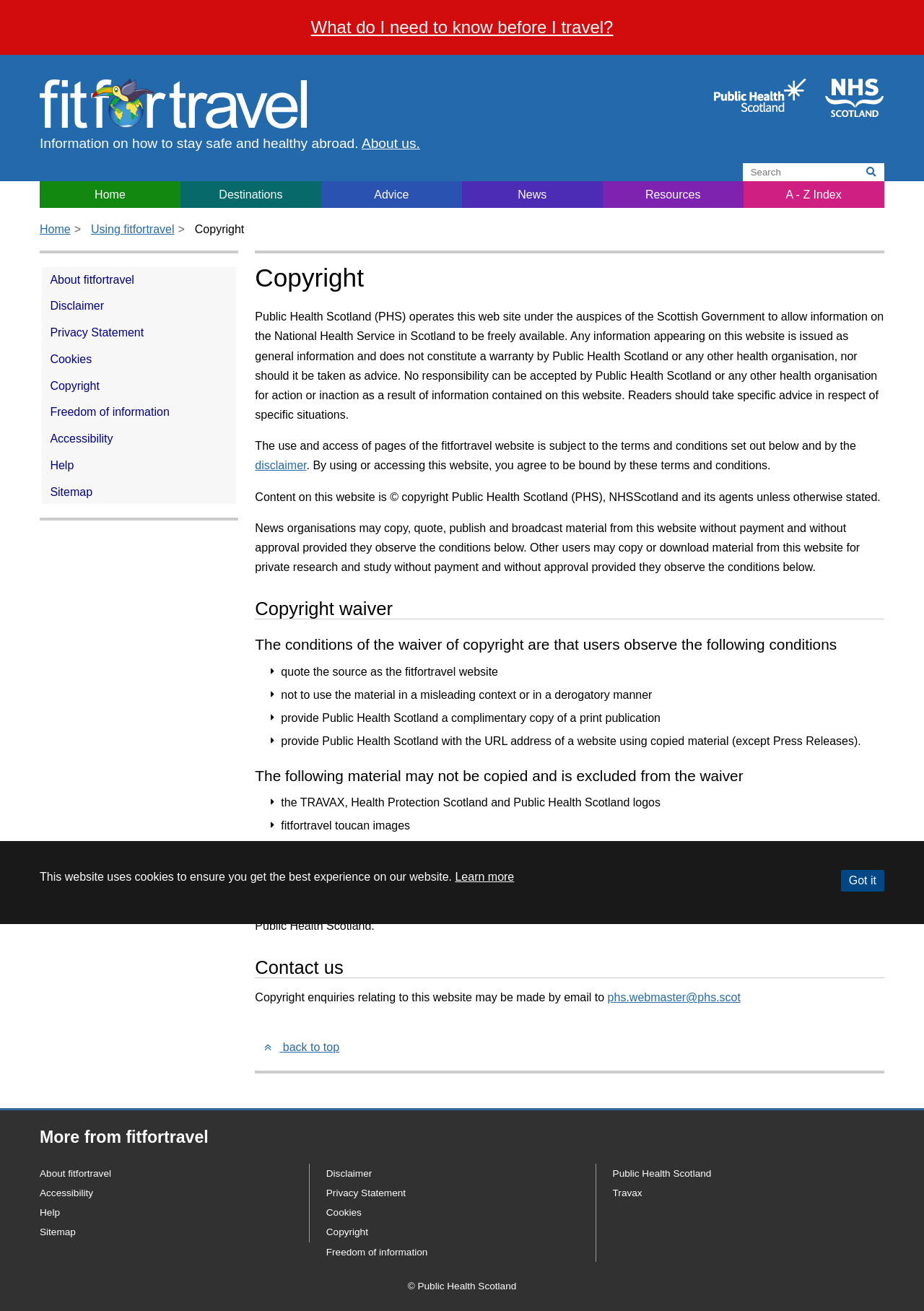From the given element description: "aria-label="Search" name="SearchButton"", find the bounding box for the UI element. Provide the coordinates as four float numbers between 0 and 1, in the order [left, top, right, bottom].

[0.933, 0.125, 0.957, 0.138]